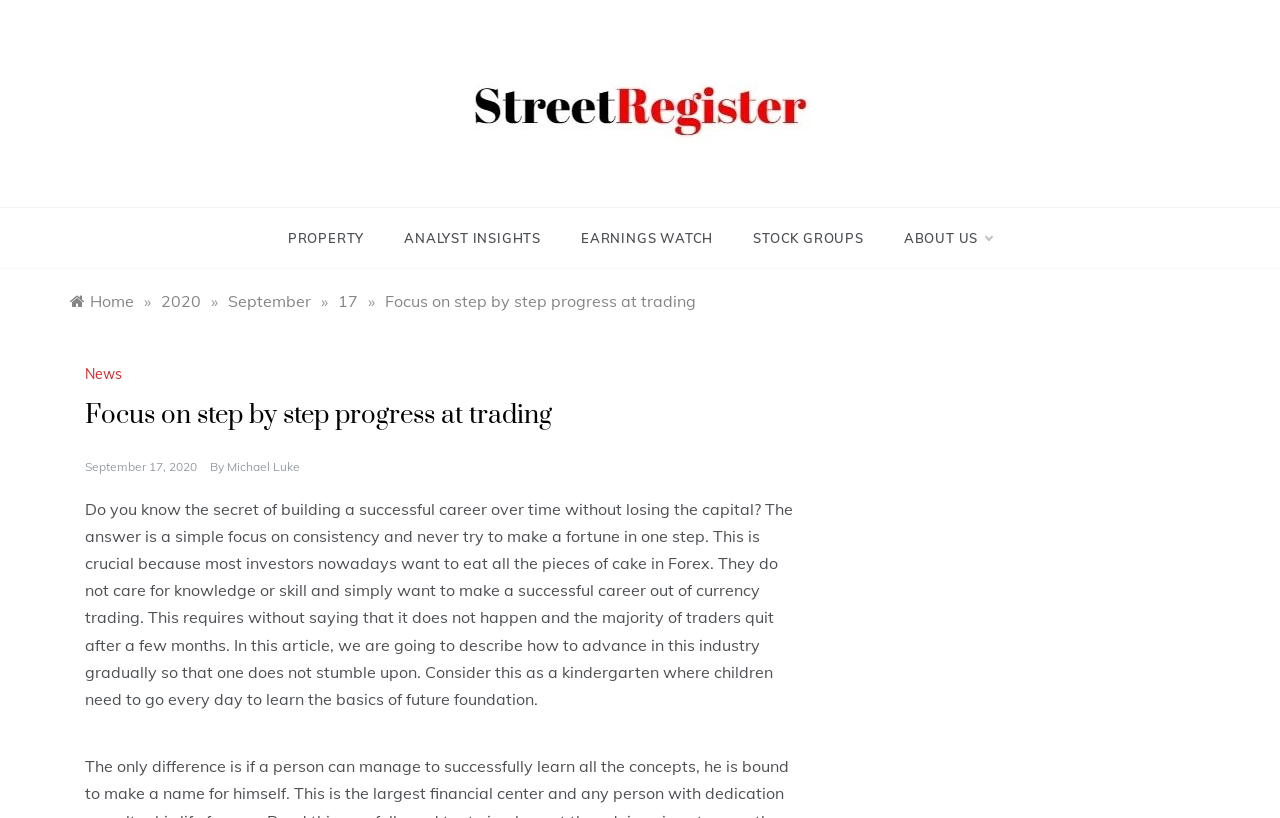Answer the following query with a single word or phrase:
What is the main topic of the article?

Building a successful career in trading